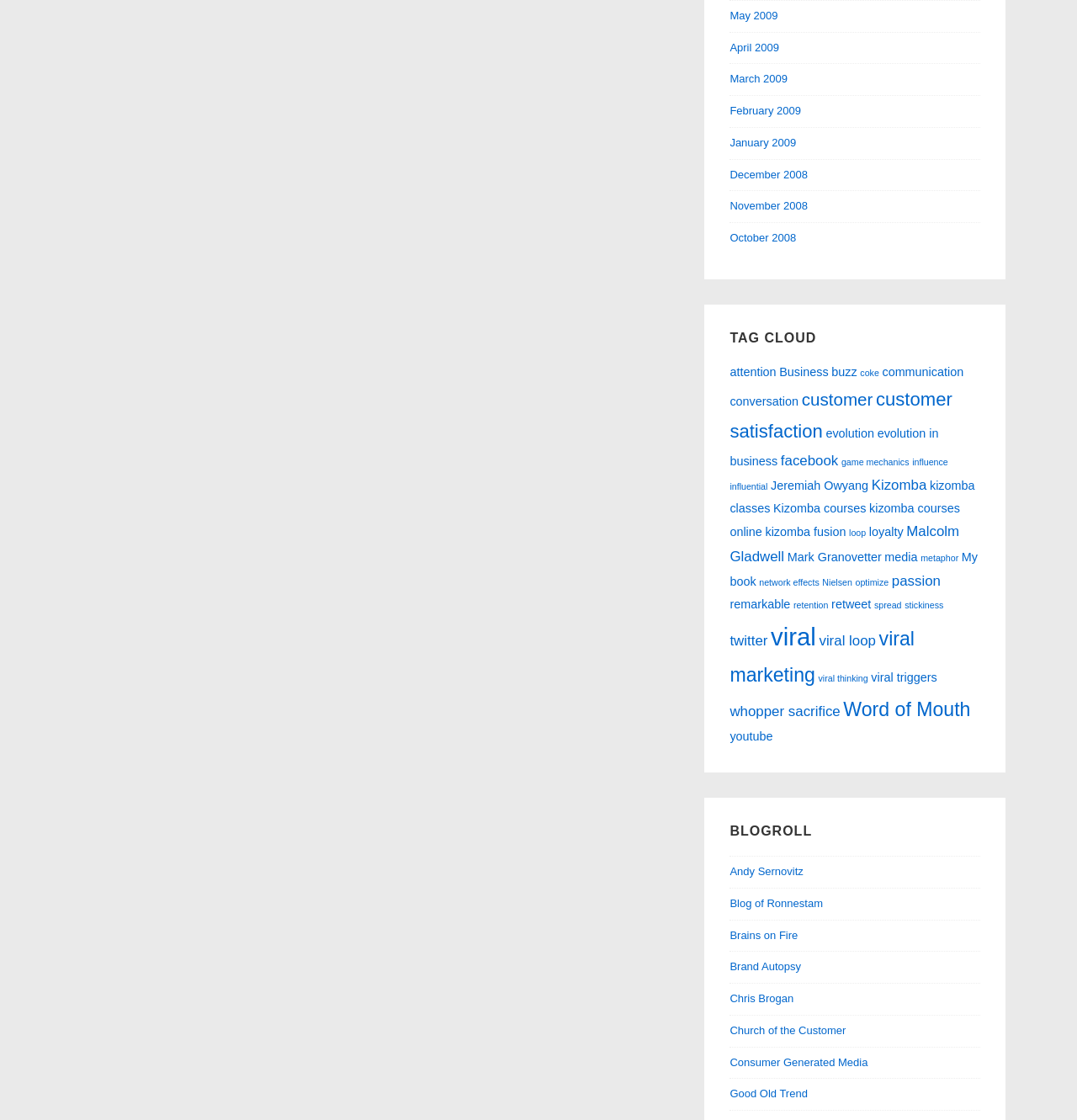Please locate the bounding box coordinates of the element that needs to be clicked to achieve the following instruction: "Click on the 'Content' link in the main menu". The coordinates should be four float numbers between 0 and 1, i.e., [left, top, right, bottom].

None